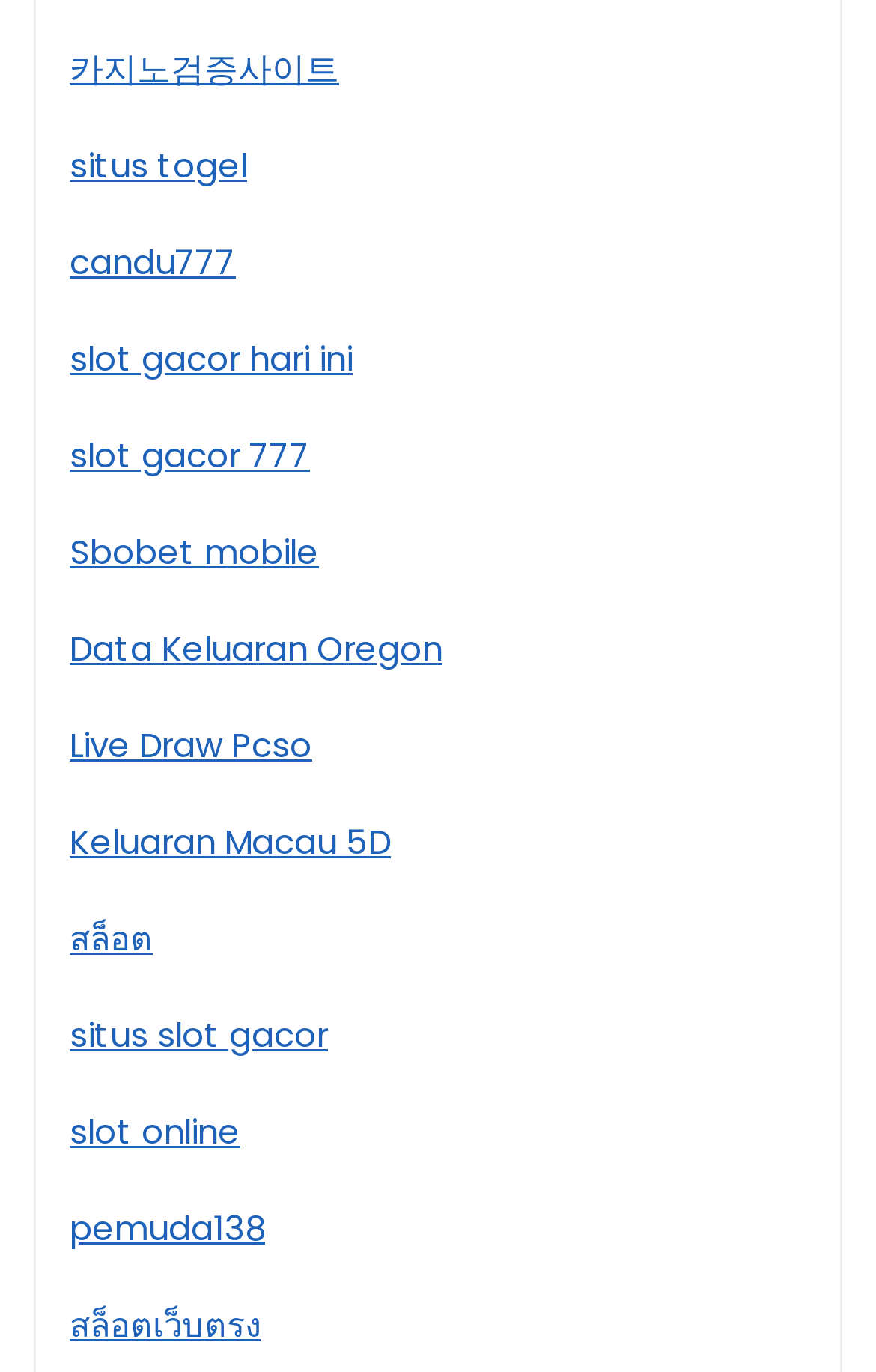What is the last link on the webpage?
Look at the image and answer the question with a single word or phrase.

สล็อตเว็บตรง